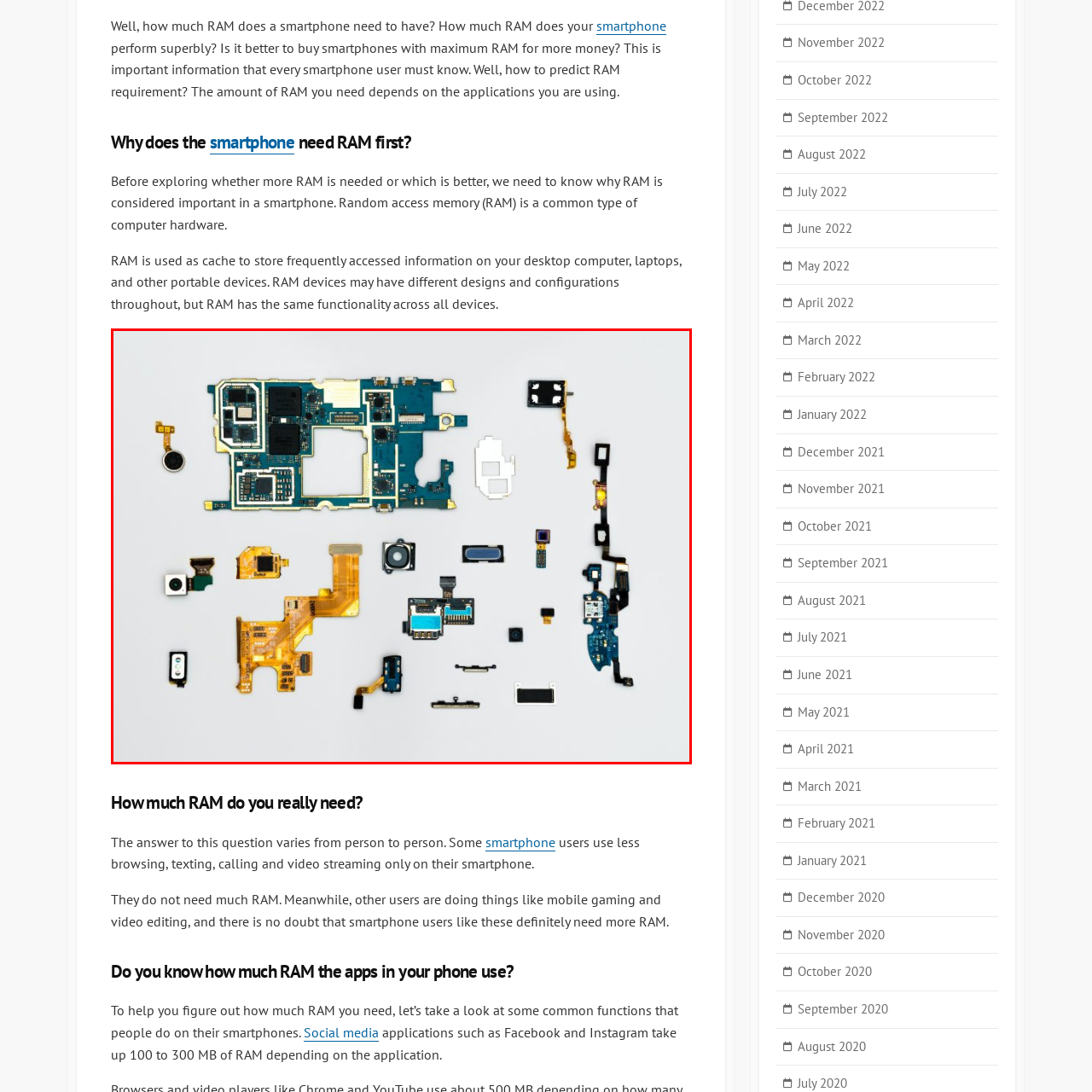Observe the image inside the red bounding box and respond to the question with a single word or phrase:
What colors are used to emphasize advanced materials?

Blue and gold